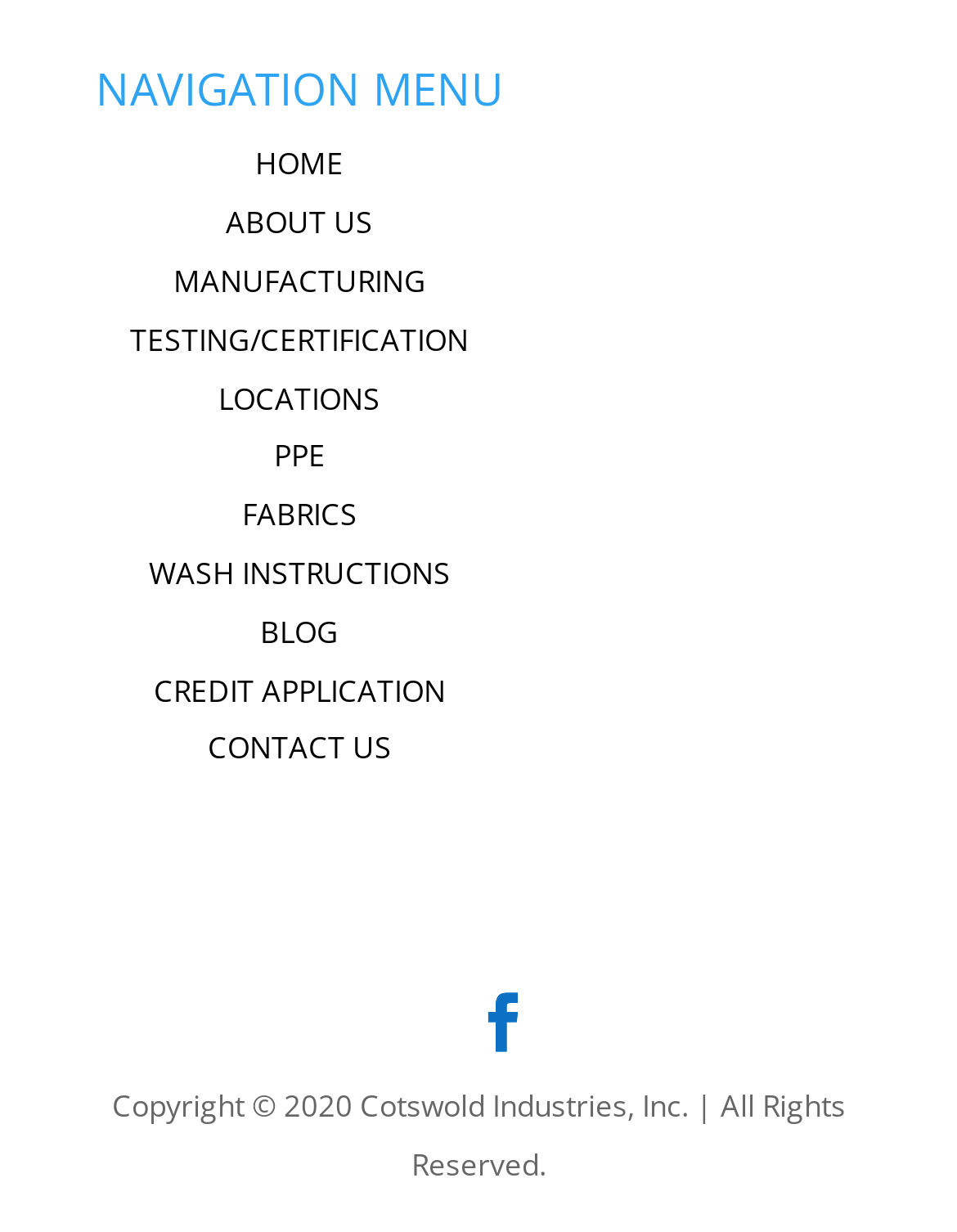What is the icon at the bottom right?
Utilize the information in the image to give a detailed answer to the question.

The icon at the bottom right is 'ue093' because there is a link element with the OCR text 'ue093' at the bottom right of the page, which is indicated by its bounding box coordinates.